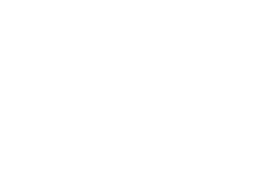Describe the image with as much detail as possible.

The image showcases a stylized graphic depicting various reasons why individuals might consider purchasing cannabis online. It serves as an illustrative element for an article emphasizing the benefits and considerations regarding the online cannabis buying experience. The article notes that cannabis can provide relief from stress and anxiety, highlighting the growing acceptance and legality of cannabis products in various regions. This visual aids in reinforcing the message that access to cannabis can be a beneficial option for those seeking alternatives for managing stress and improving overall well-being.